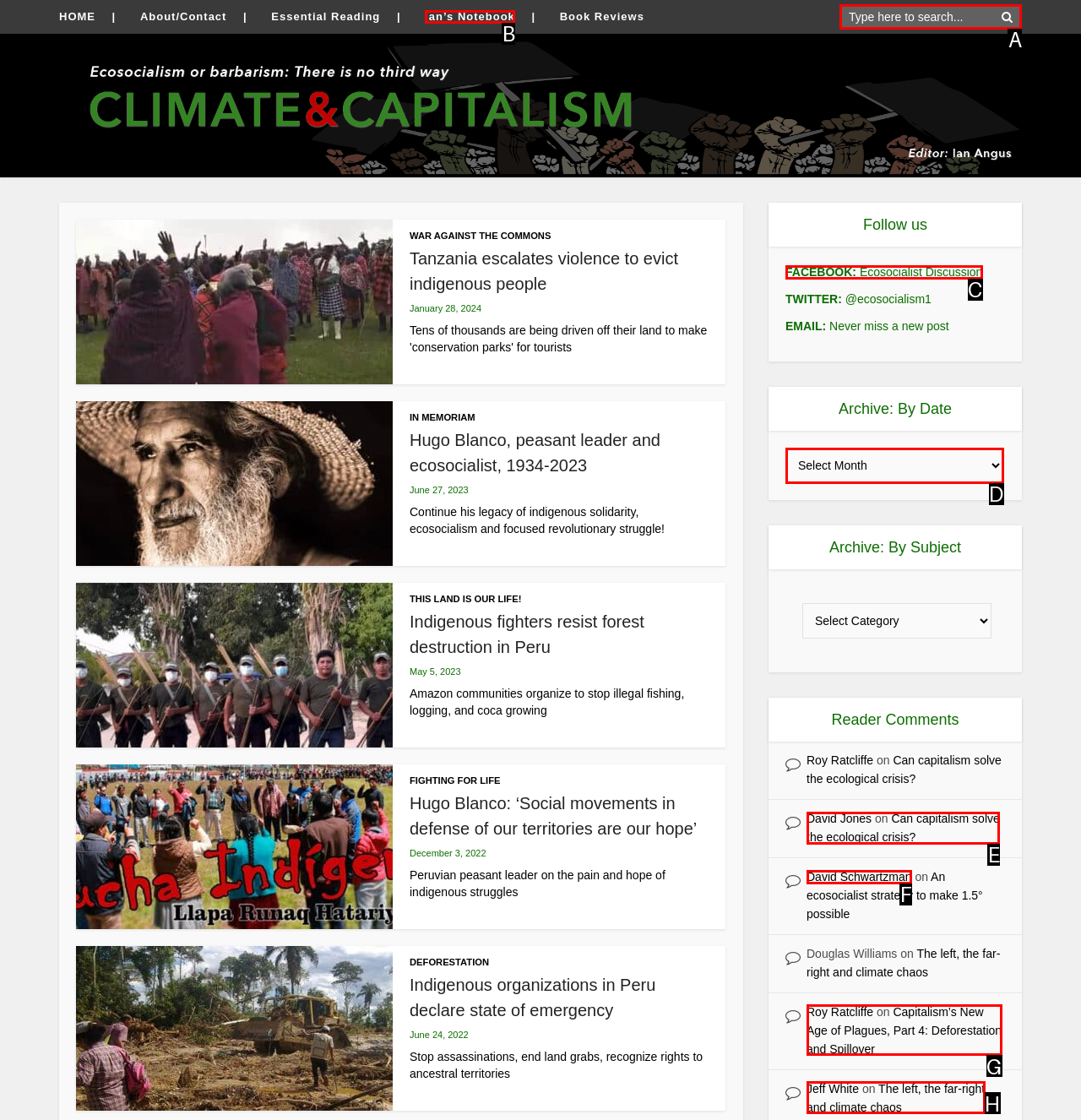Find the HTML element to click in order to complete this task: Search for something
Answer with the letter of the correct option.

A